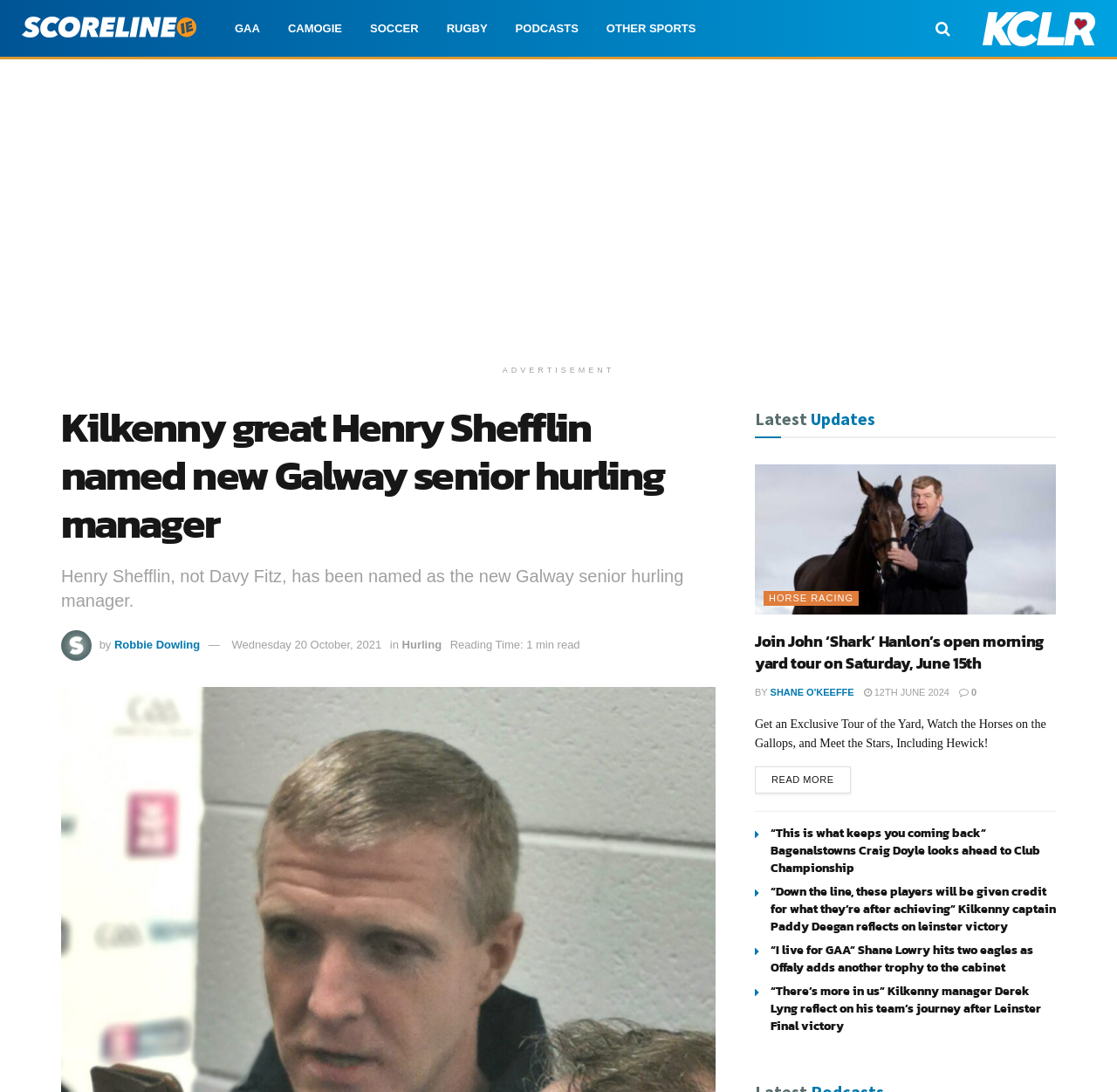Determine the bounding box coordinates for the clickable element required to fulfill the instruction: "Read the article about Henry Shefflin". Provide the coordinates as four float numbers between 0 and 1, i.e., [left, top, right, bottom].

[0.055, 0.369, 0.641, 0.501]